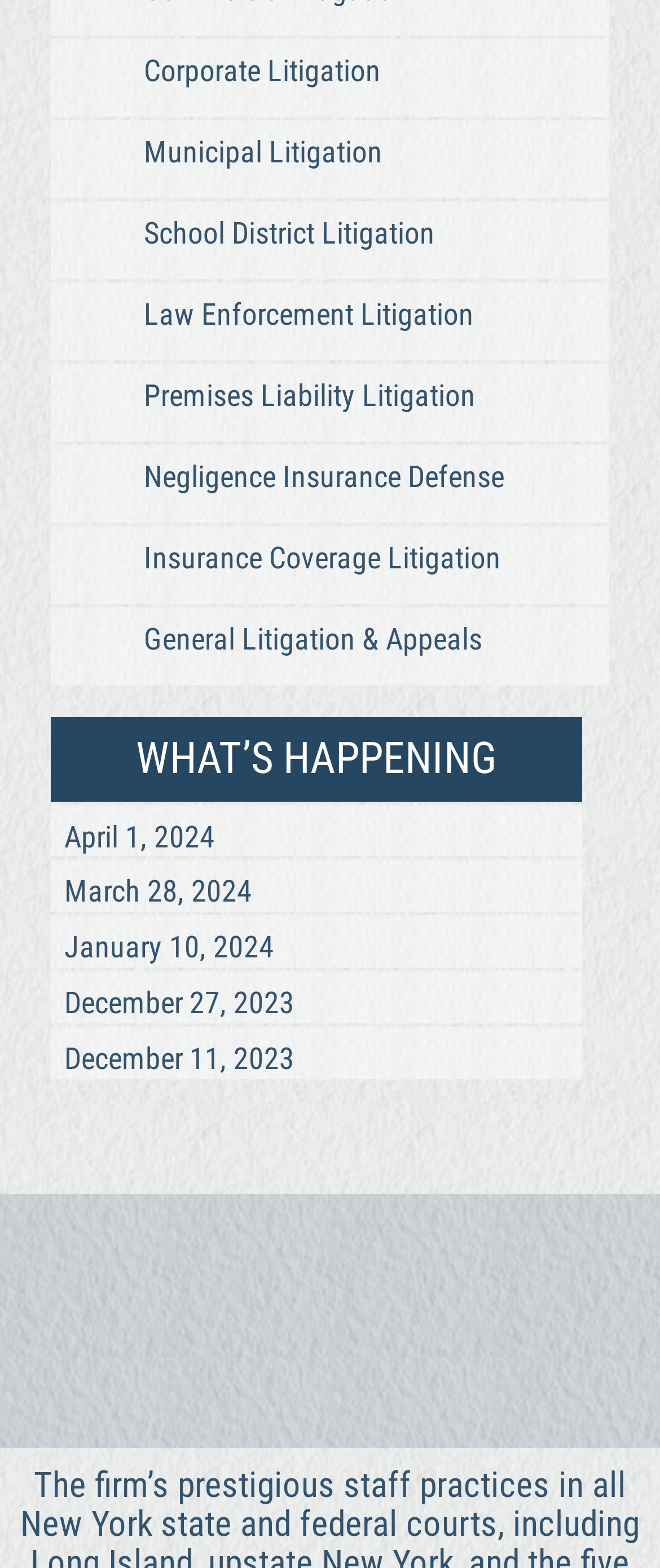How many types of litigation are listed?
Please answer the question with a detailed response using the information from the screenshot.

The webpage lists 7 types of litigation: Corporate Litigation, Municipal Litigation, School District Litigation, Law Enforcement Litigation, Premises Liability Litigation, Negligence Insurance Defense, and Insurance Coverage Litigation.